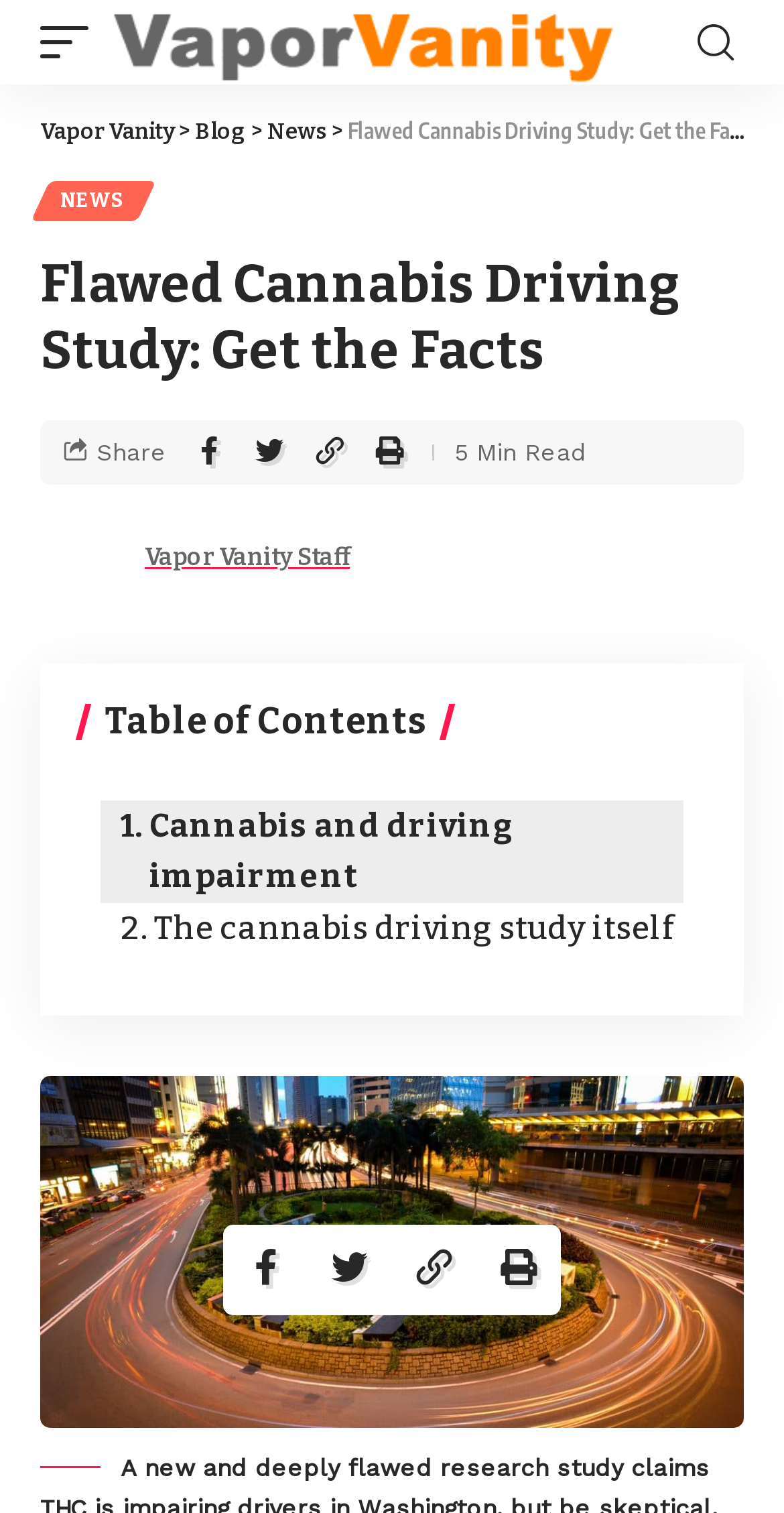Please specify the bounding box coordinates of the clickable region necessary for completing the following instruction: "Share the article on social media". The coordinates must consist of four float numbers between 0 and 1, i.e., [left, top, right, bottom].

[0.228, 0.283, 0.305, 0.315]